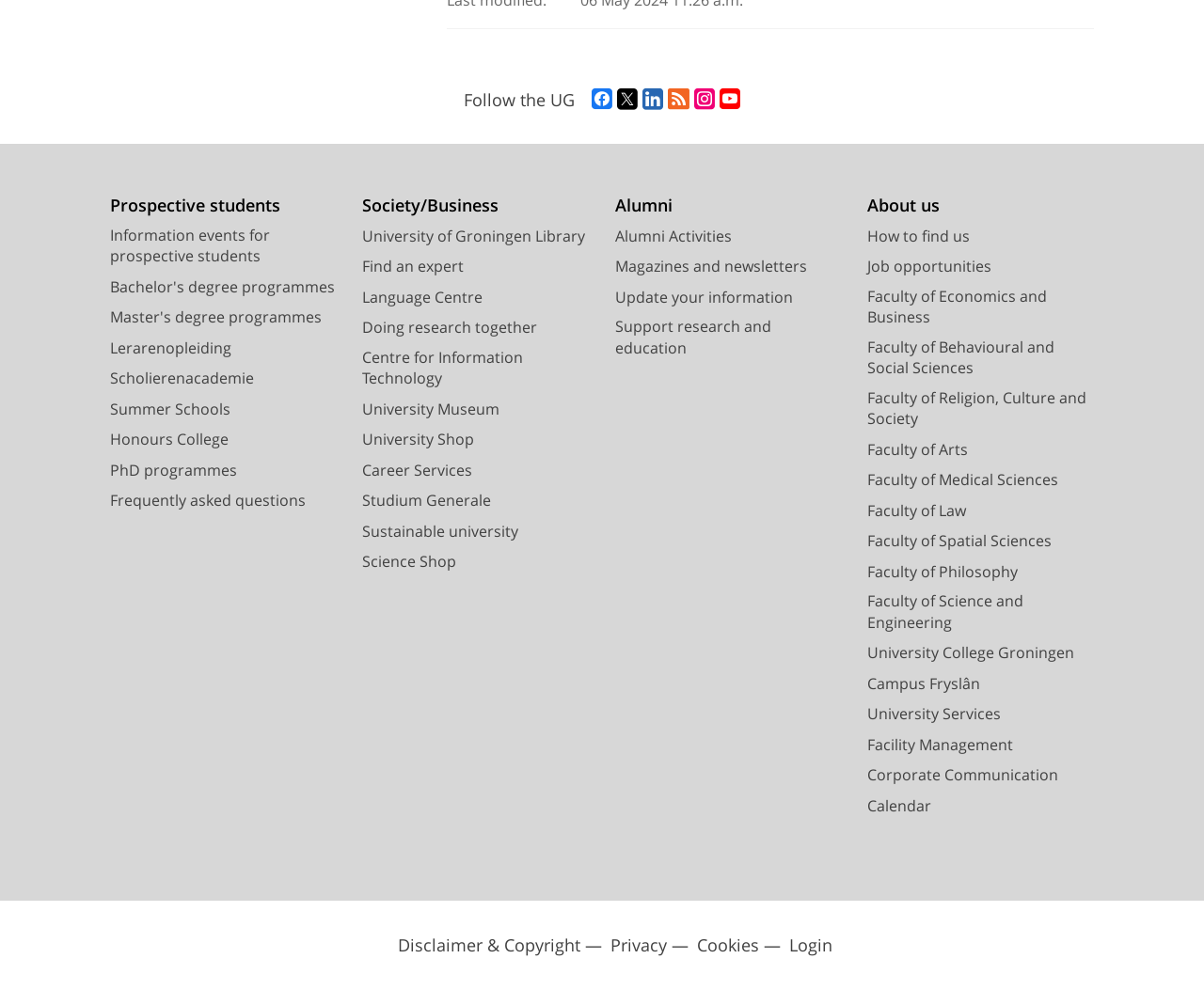Please identify the bounding box coordinates of the clickable area that will allow you to execute the instruction: "Follow the University of Groningen on Facebook".

[0.491, 0.089, 0.509, 0.112]